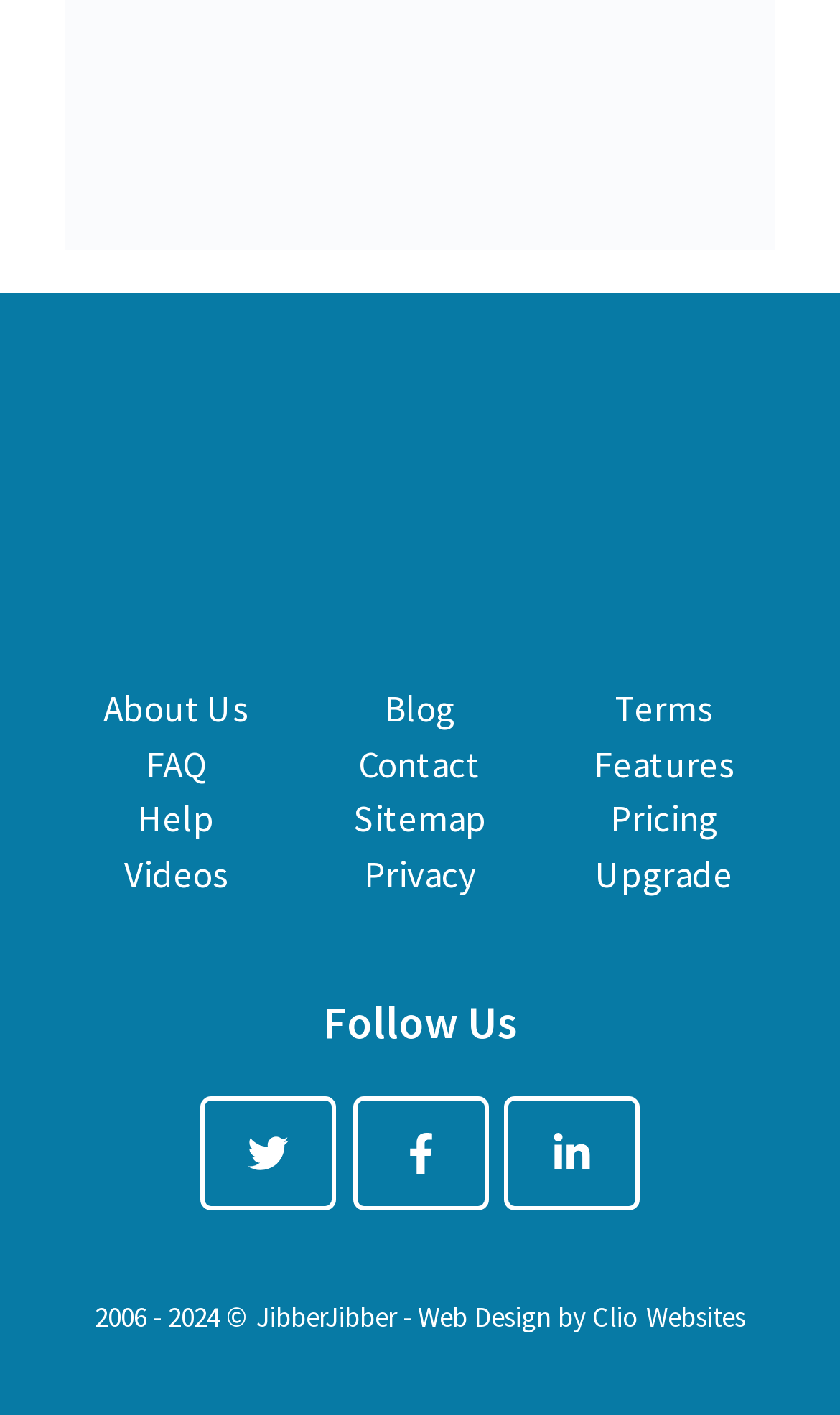Respond to the question with just a single word or phrase: 
Who designed the website?

Clio Websites